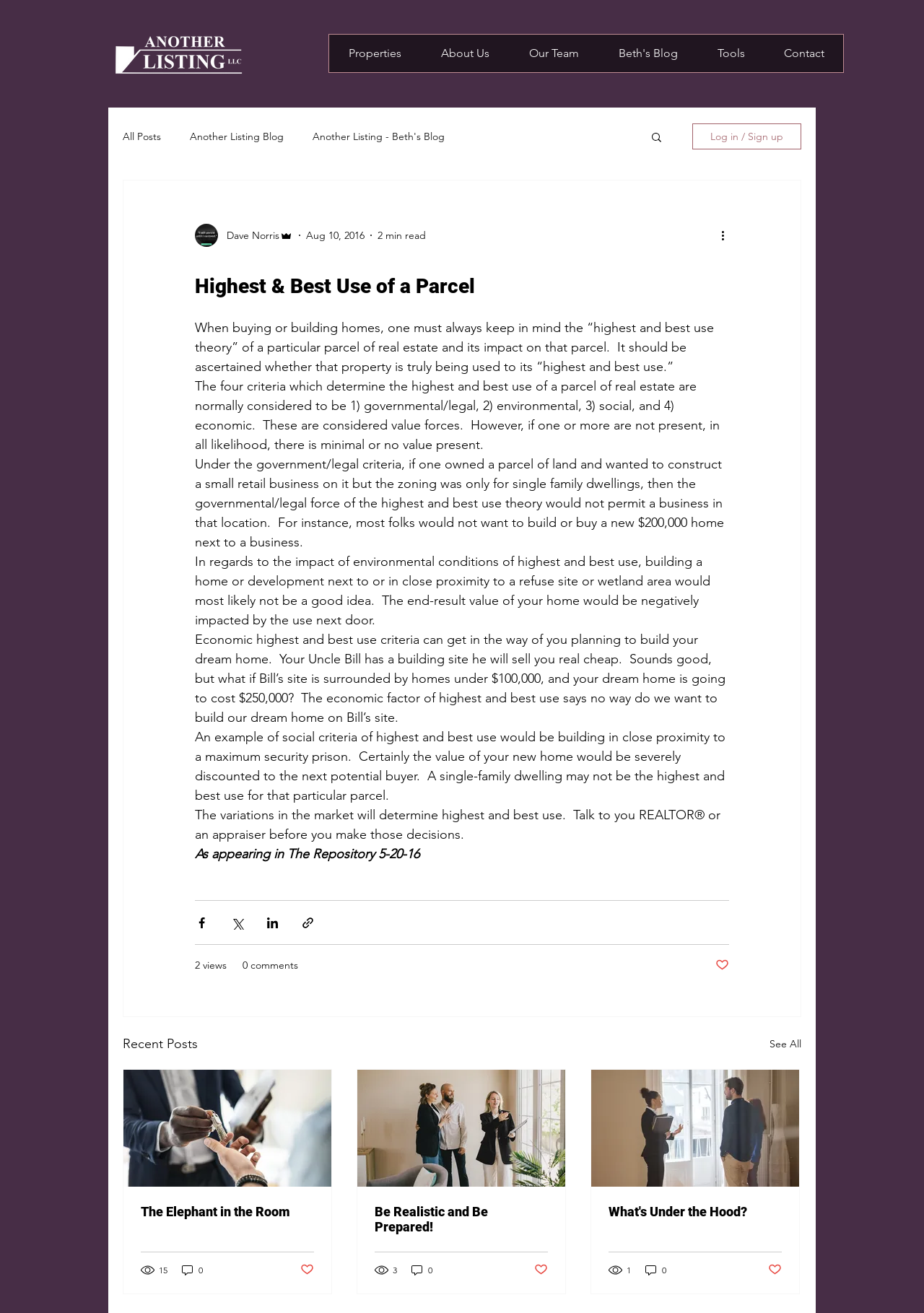Please identify the bounding box coordinates of the region to click in order to complete the task: "Click on the 'Properties' link". The coordinates must be four float numbers between 0 and 1, specified as [left, top, right, bottom].

[0.356, 0.026, 0.455, 0.055]